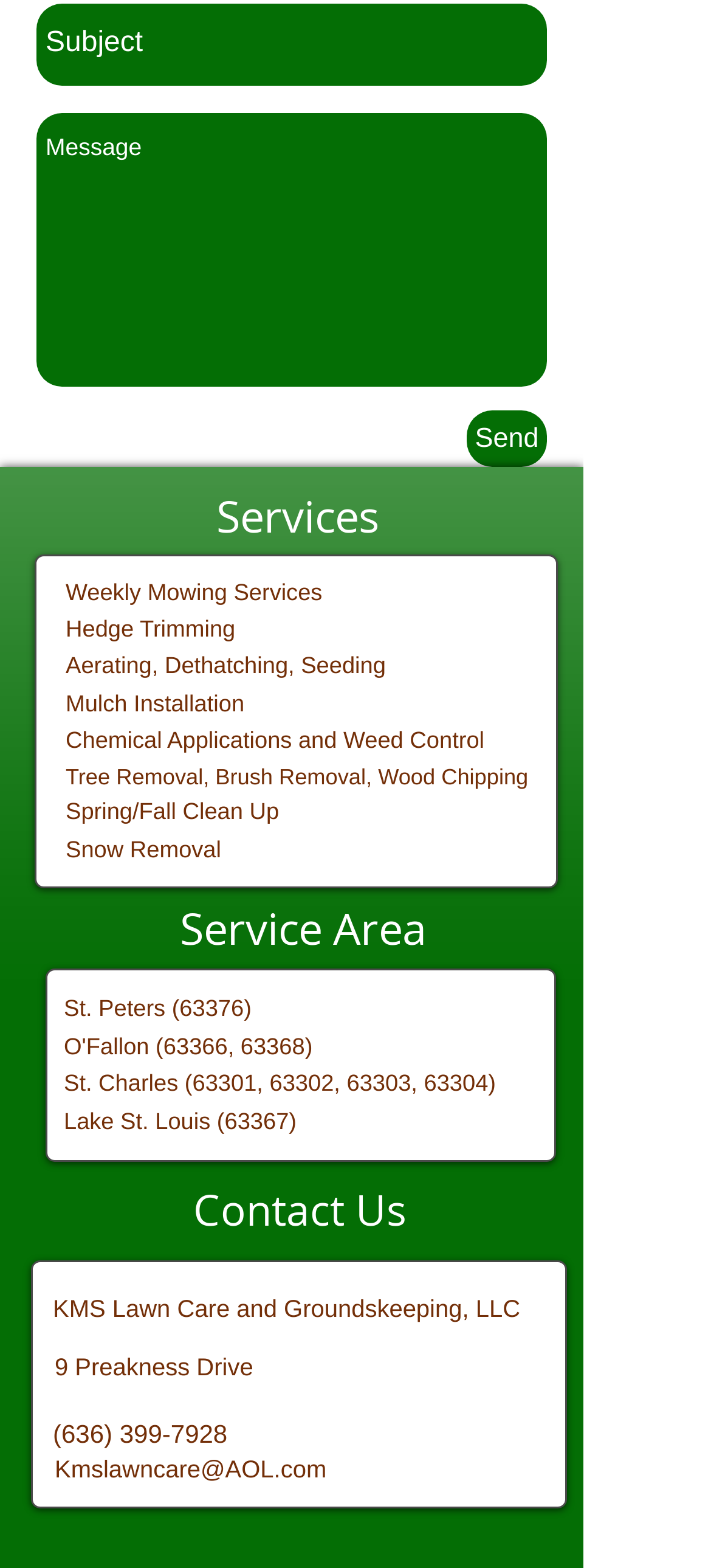Identify the bounding box coordinates for the element you need to click to achieve the following task: "Click send". The coordinates must be four float values ranging from 0 to 1, formatted as [left, top, right, bottom].

[0.656, 0.262, 0.769, 0.298]